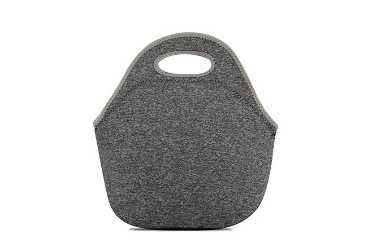Answer the question briefly using a single word or phrase: 
What is the purpose of the lunch tote?

To keep meals fresh